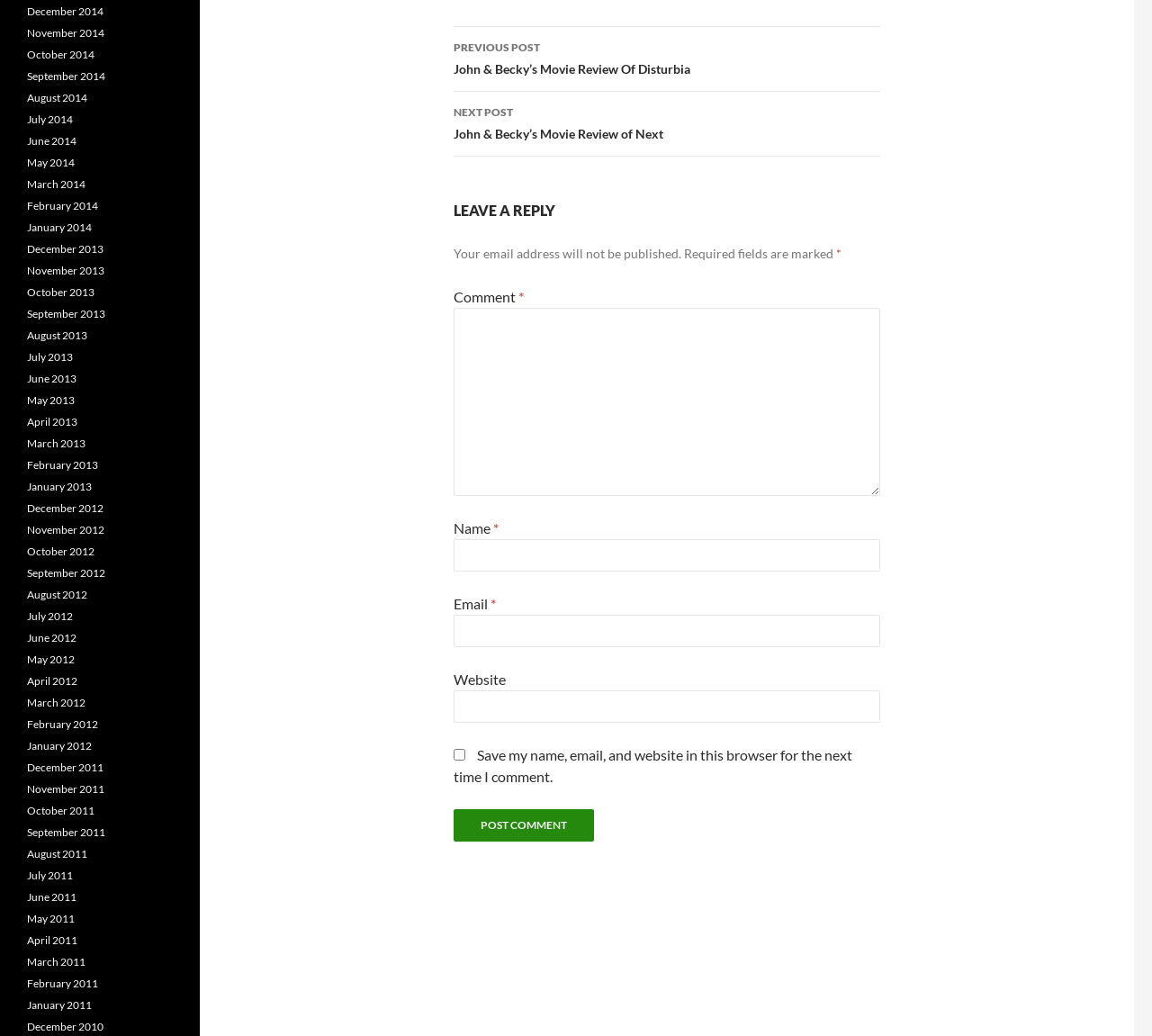What is required to leave a reply?
Examine the image and give a concise answer in one word or a short phrase.

Name, email, and comment